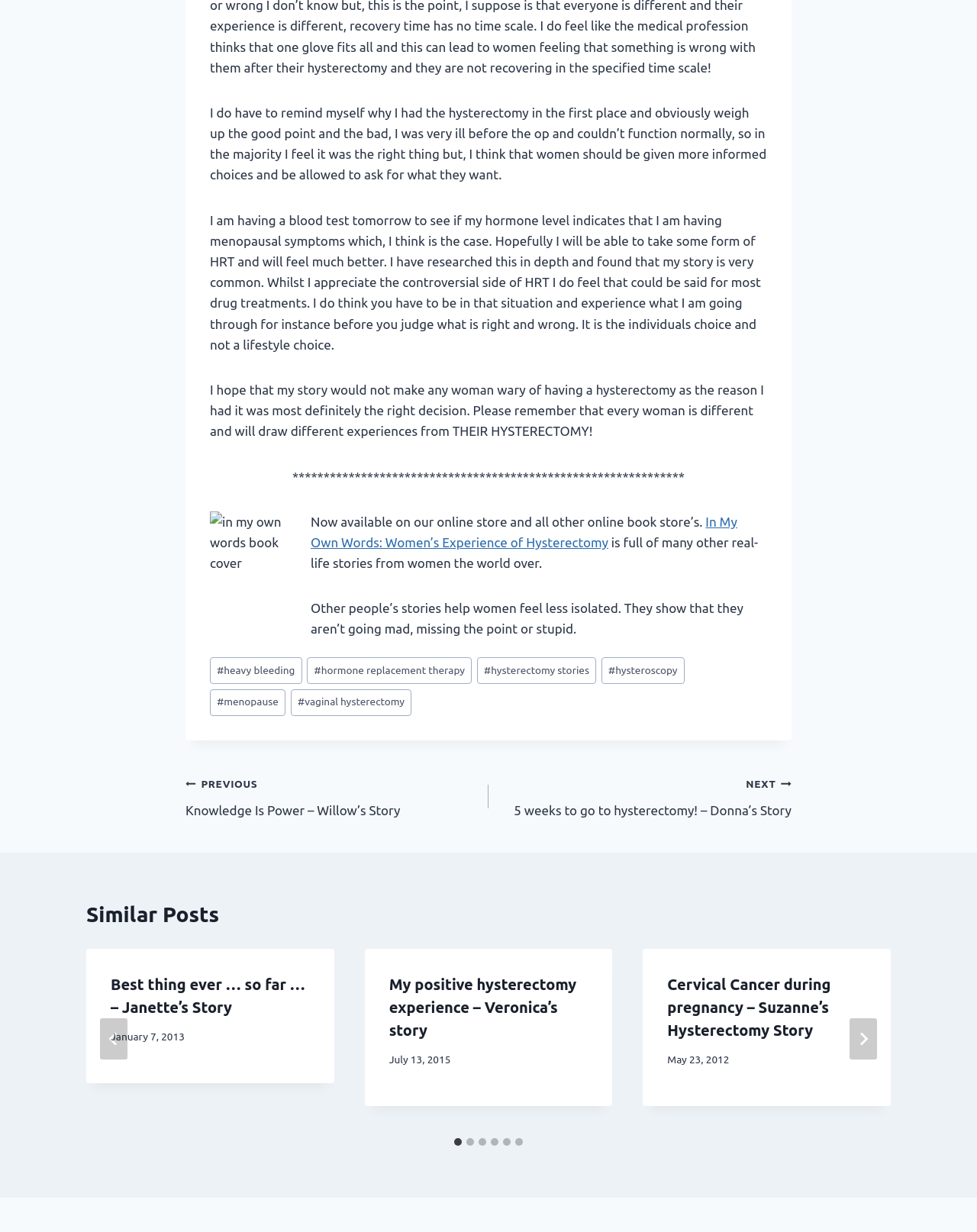Identify the bounding box coordinates of the clickable region to carry out the given instruction: "Click the 'In My Own Words: Women’s Experience of Hysterectomy' link".

[0.318, 0.417, 0.755, 0.446]